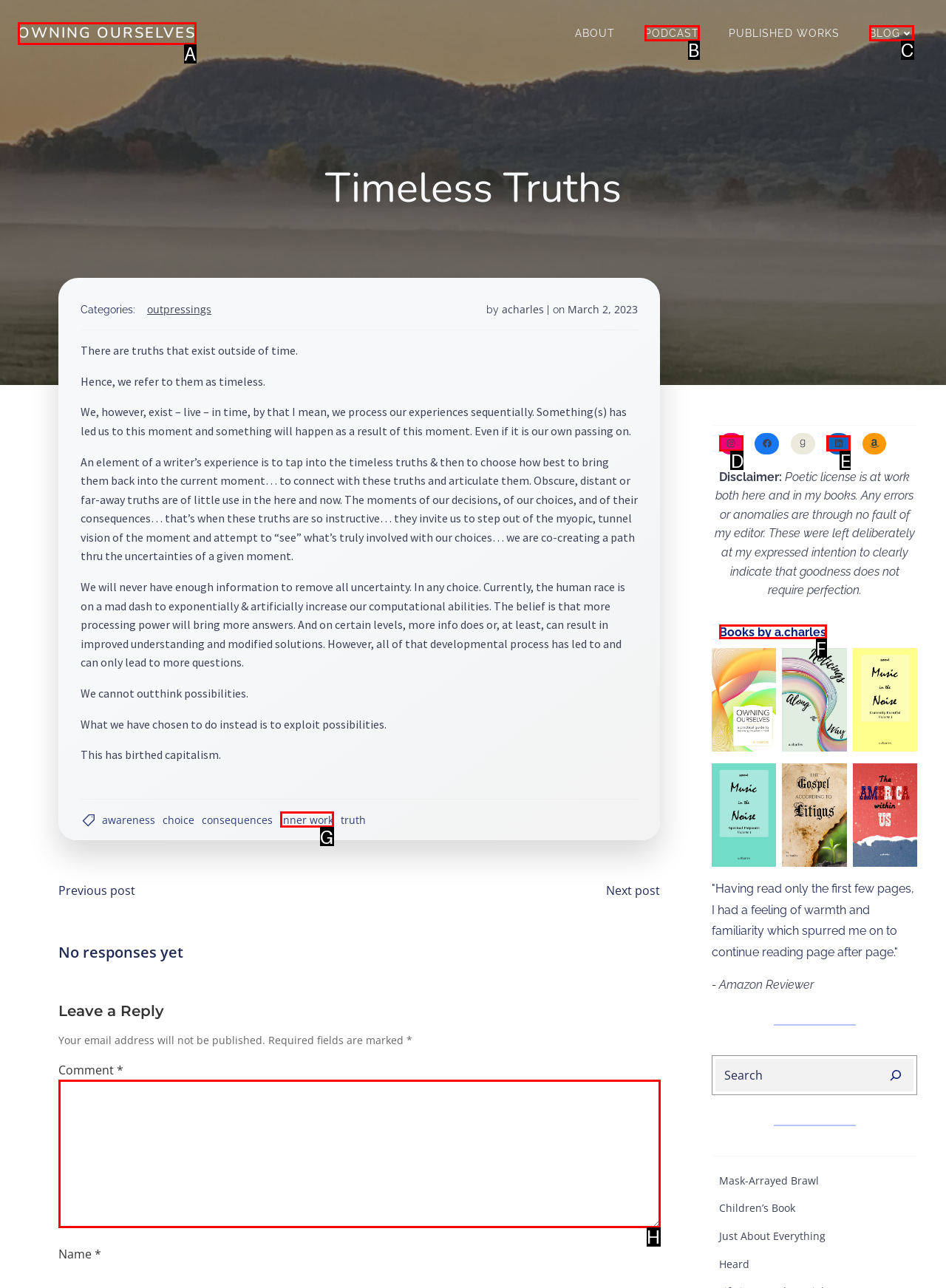Using the provided description: Athletics, select the HTML element that corresponds to it. Indicate your choice with the option's letter.

None